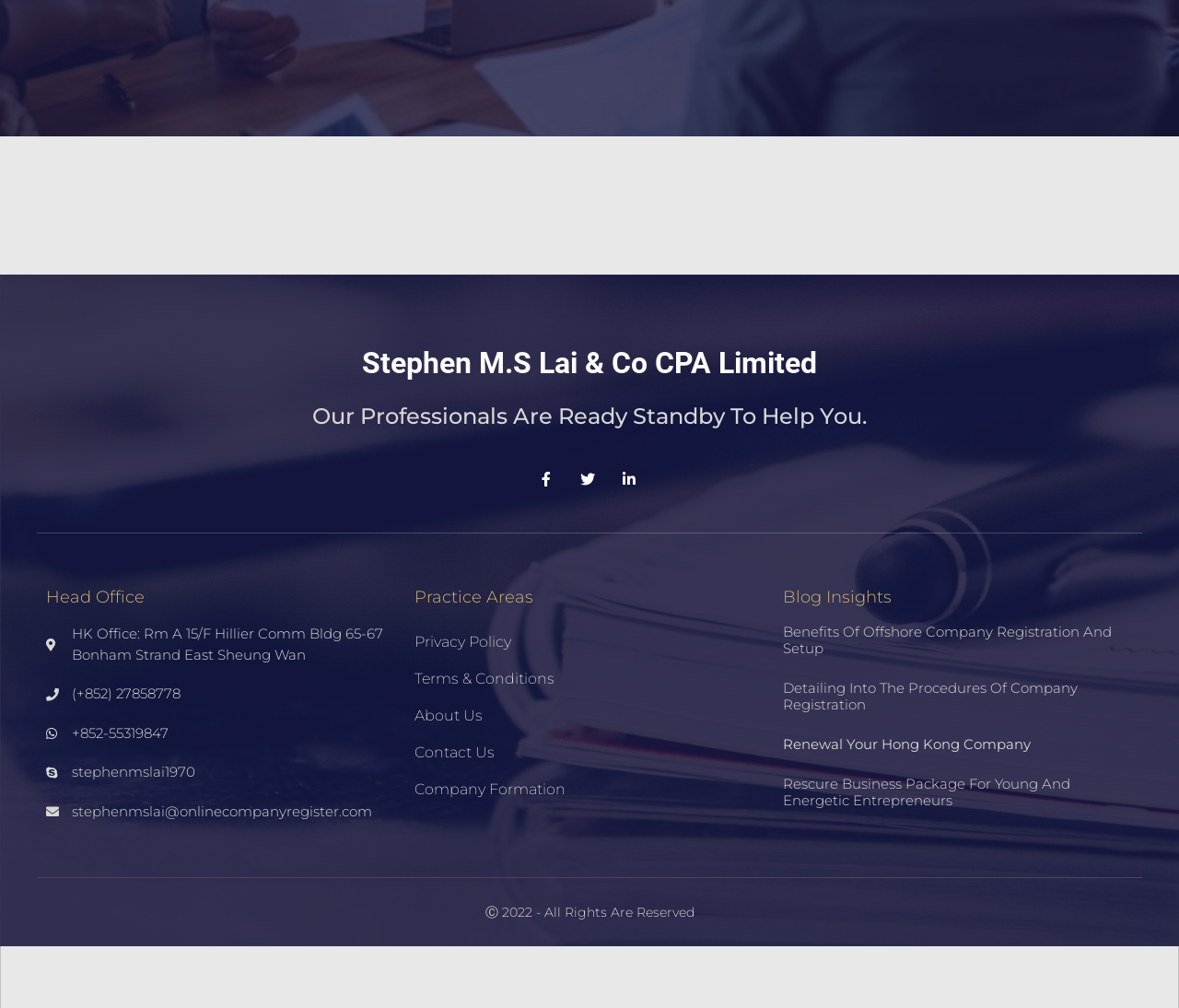Extract the bounding box of the UI element described as: "alt="NPS National Pension Scheme NPS"".

None